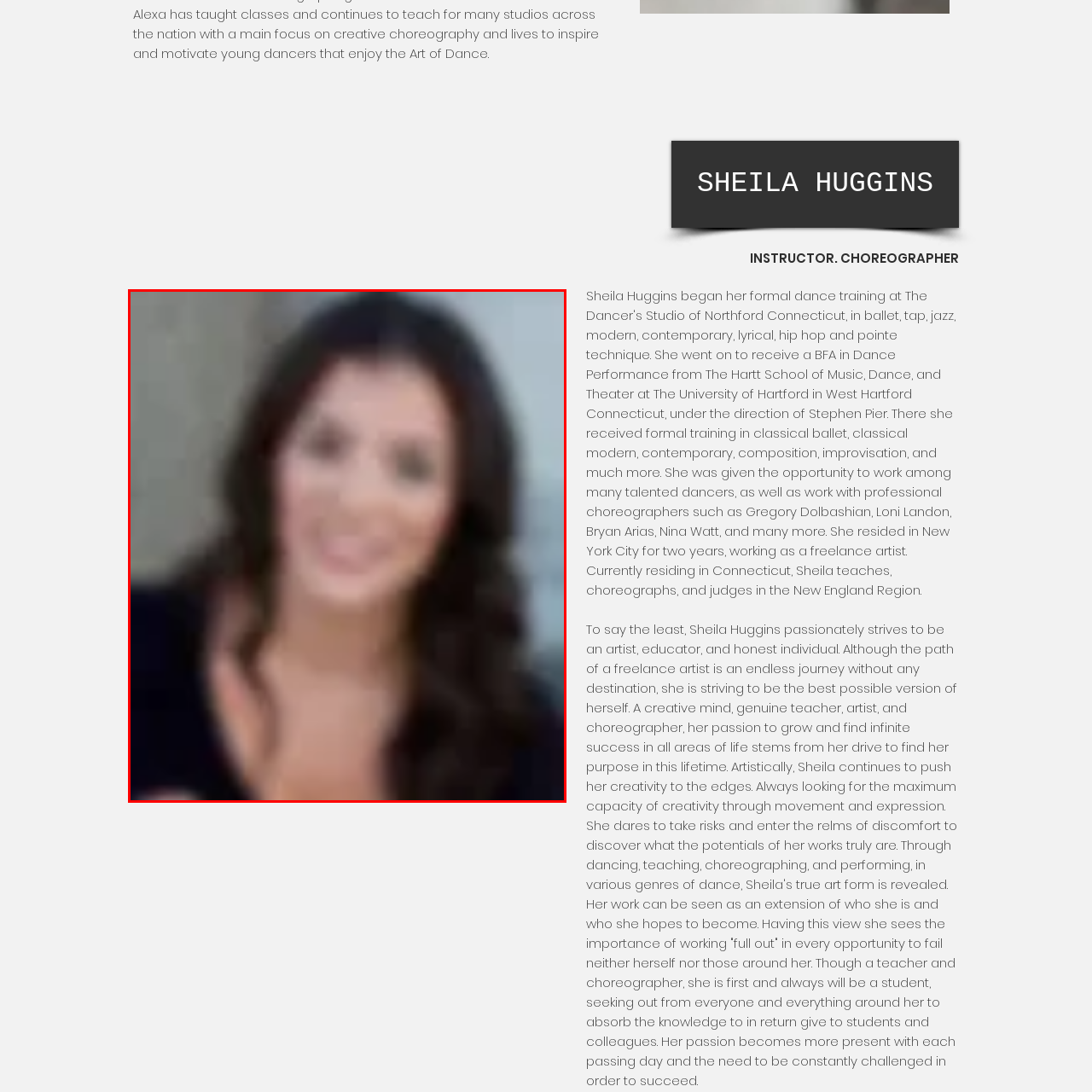Generate a detailed caption for the content inside the red bounding box.

The image features a smiling woman, likely in a professional context, showcasing a warm and inviting expression. She has long, dark hair that cascades softly over her shoulders, and her outfit appears to be a simple yet elegant black top. The background seems to be a blurred, neutral-toned space, which keeps the focus on her. This individual, possibly Sheila Huggins, is described as an enthusiastic instructor and choreographer dedicated to inspiring young dancers through her passion for creative choreography. Her commitment to teaching and fostering creativity indicates that she plays a significant role in the dance community, emphasizing the importance of growth and expression in the art form.